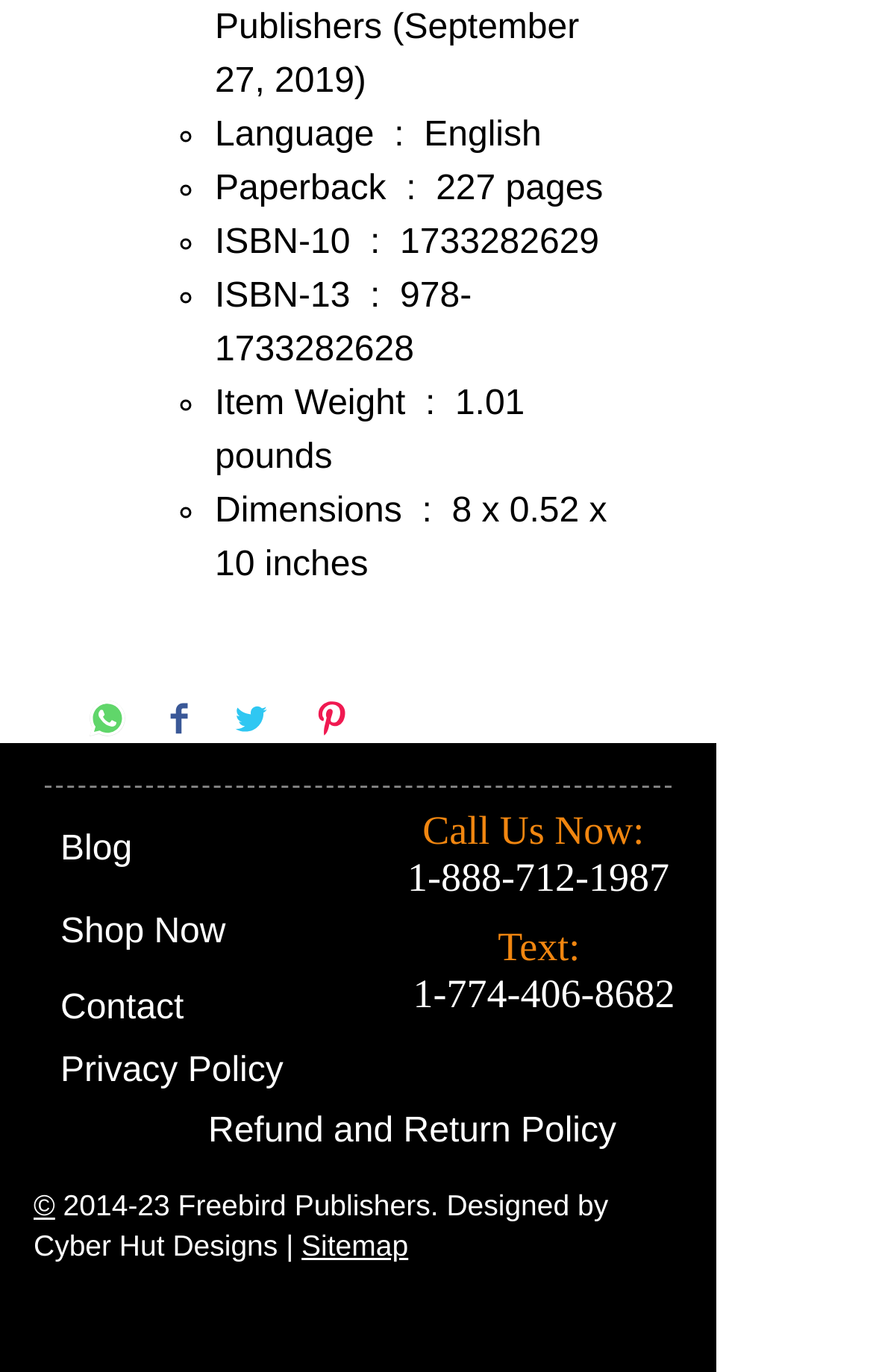Can you show the bounding box coordinates of the region to click on to complete the task described in the instruction: "Click on Blog"?

[0.051, 0.594, 0.395, 0.648]